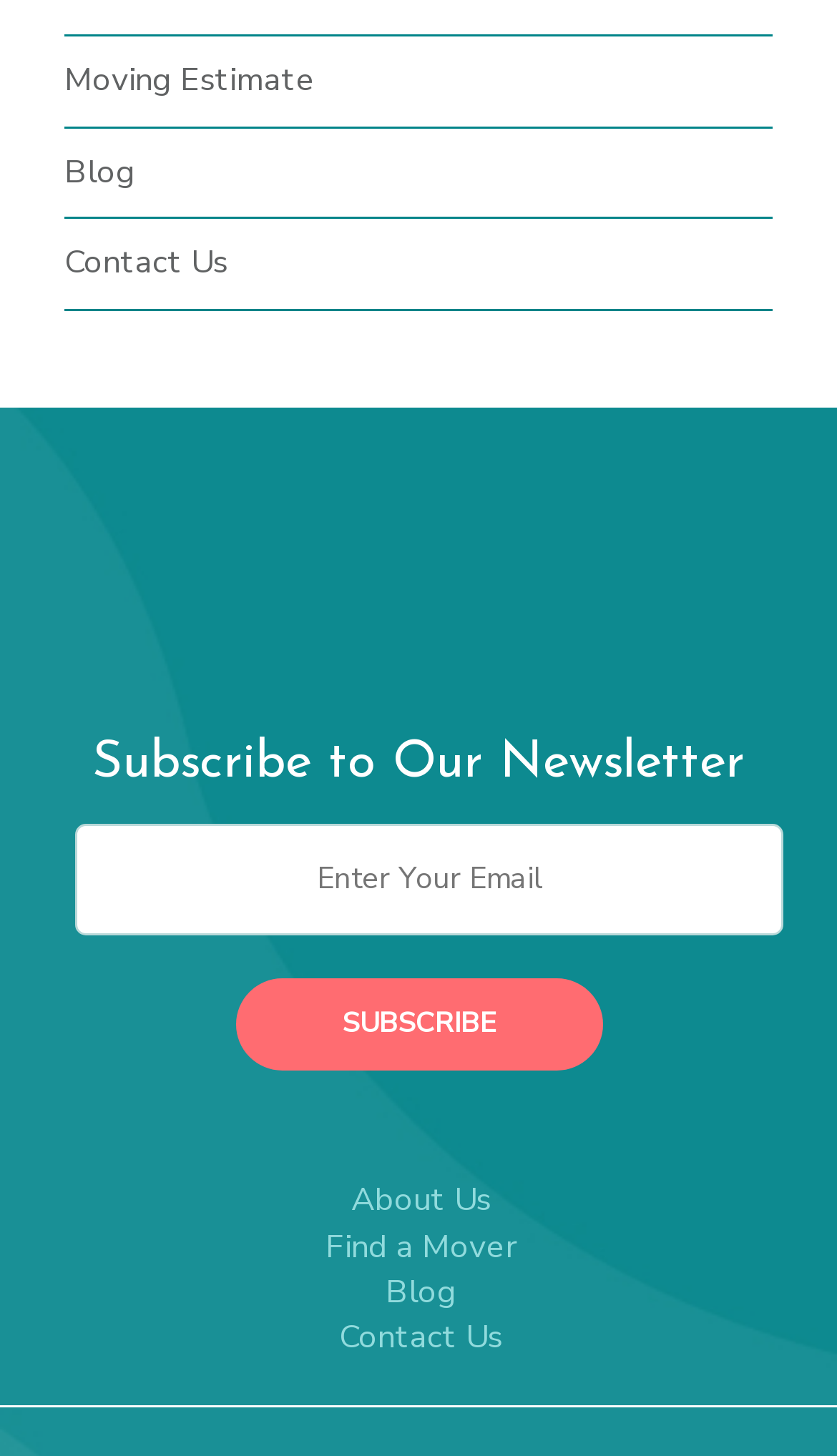Identify the bounding box of the UI component described as: "Blog".

[0.46, 0.872, 0.545, 0.902]